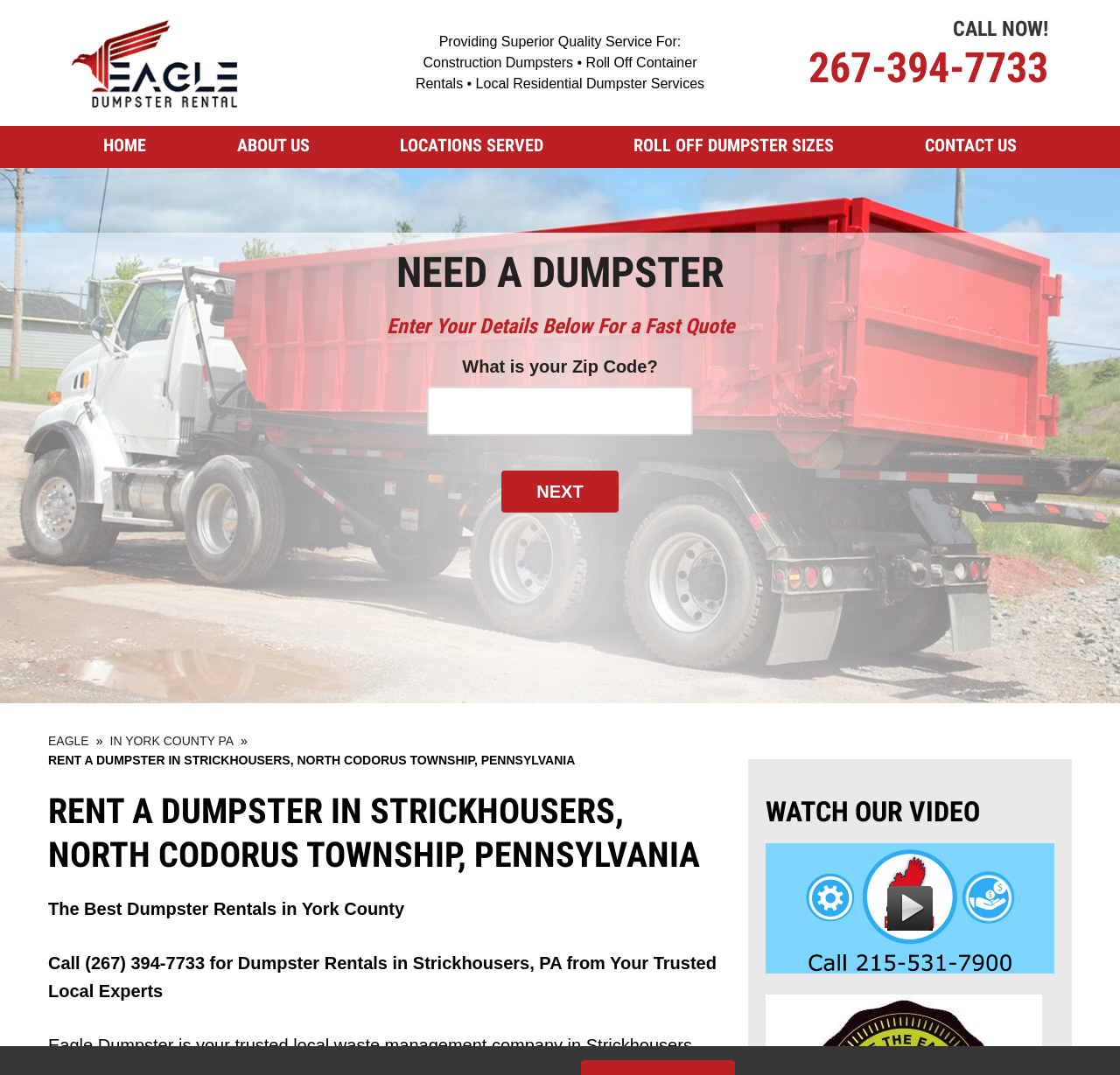Respond to the following question with a brief word or phrase:
What is the video about?

Dumpster Services